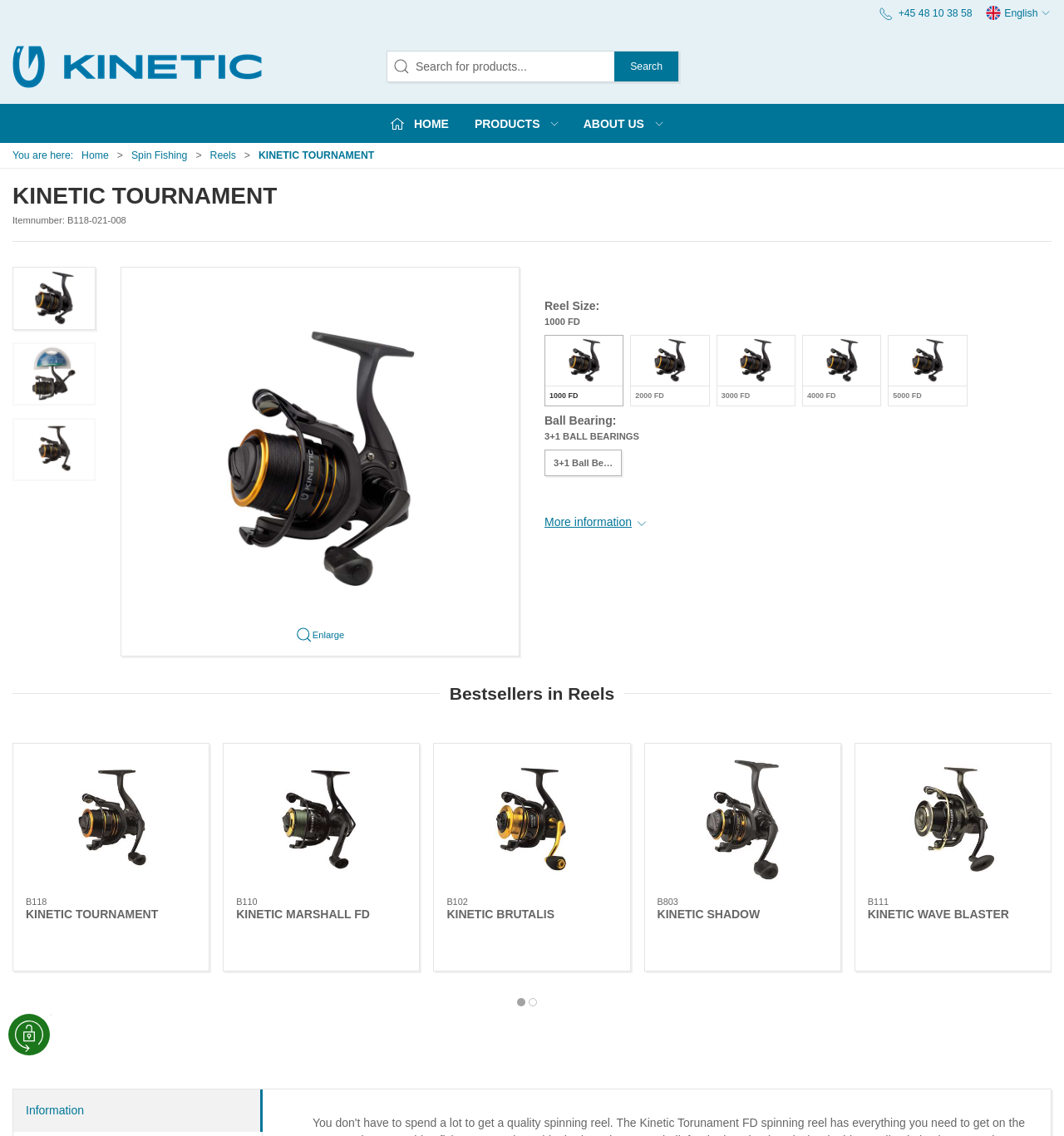Please specify the bounding box coordinates of the area that should be clicked to accomplish the following instruction: "View the KINETIC TOURNAMENT product details". The coordinates should consist of four float numbers between 0 and 1, i.e., [left, top, right, bottom].

[0.113, 0.235, 0.488, 0.578]